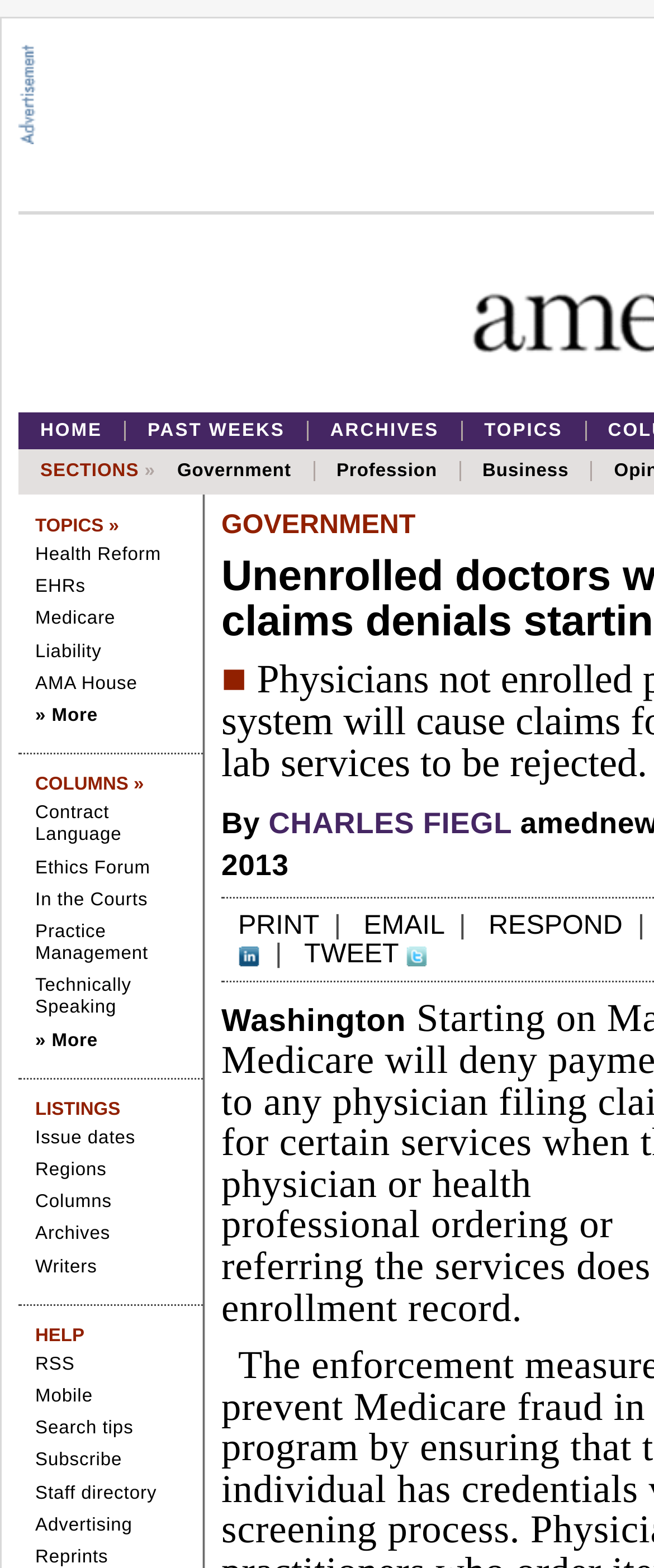Locate the UI element that matches the description In the Courts in the webpage screenshot. Return the bounding box coordinates in the format (top-left x, top-left y, bottom-right x, bottom-right y), with values ranging from 0 to 1.

[0.028, 0.567, 0.285, 0.581]